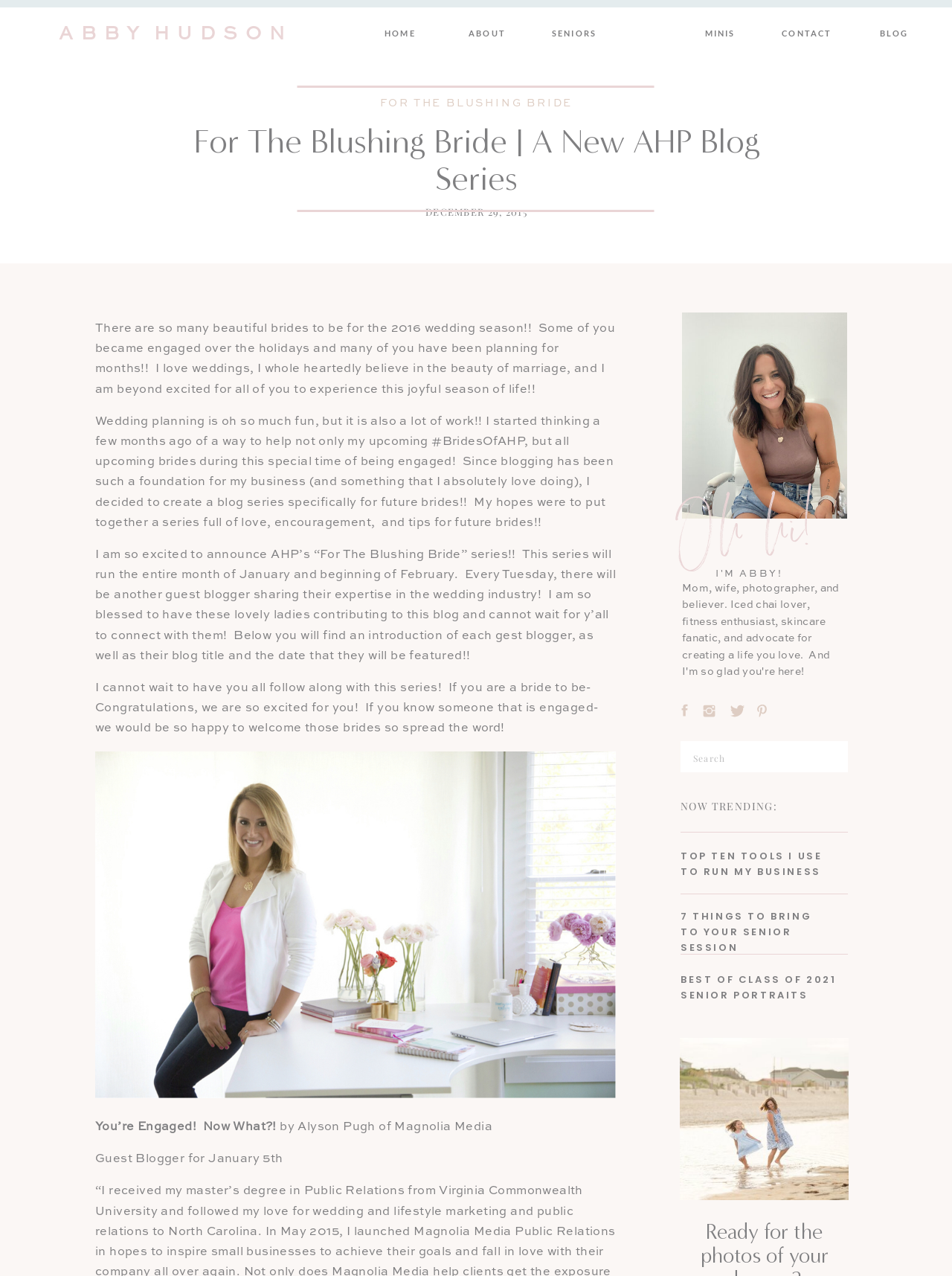What is the title of the blog series?
Deliver a detailed and extensive answer to the question.

The title of the blog series can be found in the heading element that says 'FOR THE BLUSHING BRIDE' and is also mentioned in the introductory text as 'AHP’s “For The Blushing Bride” series'.